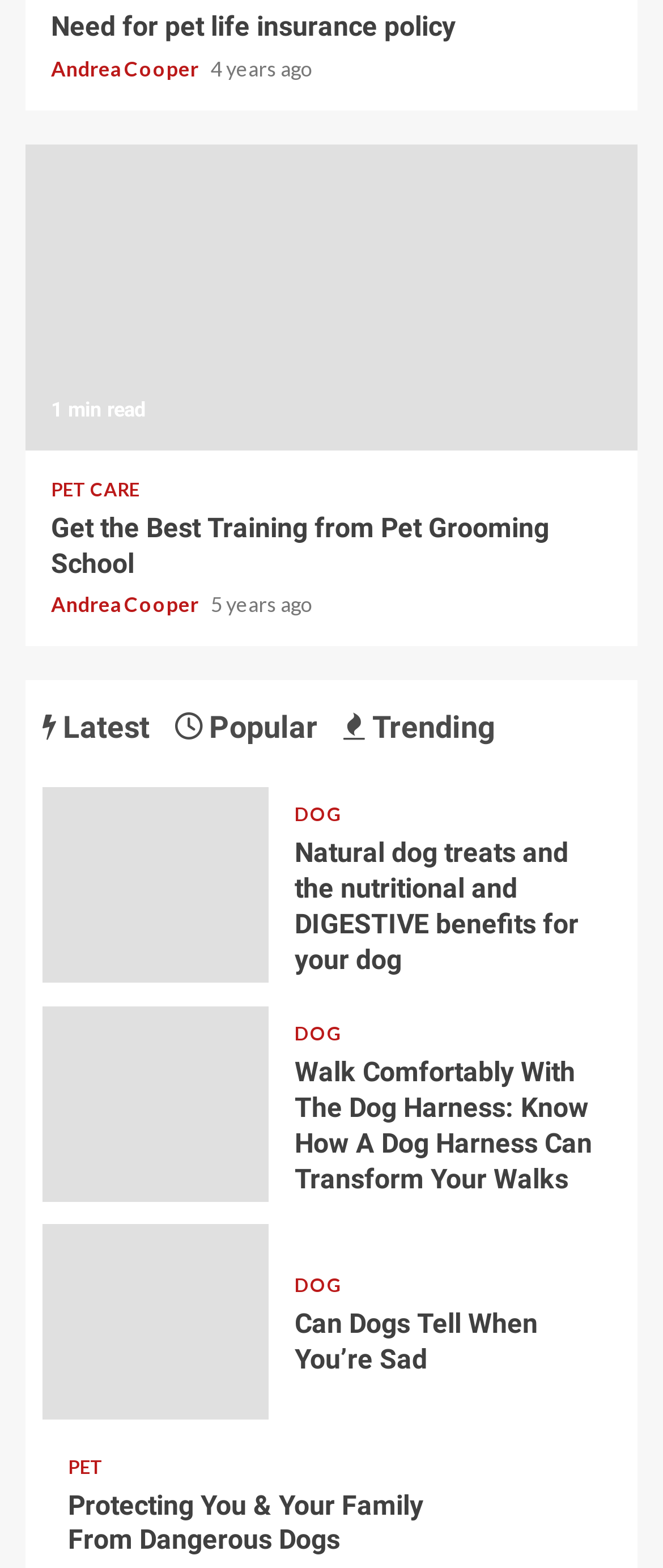What is the category of the article 'Natural dog treats and the nutritional and DIGESTIVE benefits for your dog'?
Refer to the image and provide a detailed answer to the question.

I found the link 'Natural dog treats and the nutritional and DIGESTIVE benefits for your dog' and its corresponding category link 'DOG', so the category of this article is DOG.